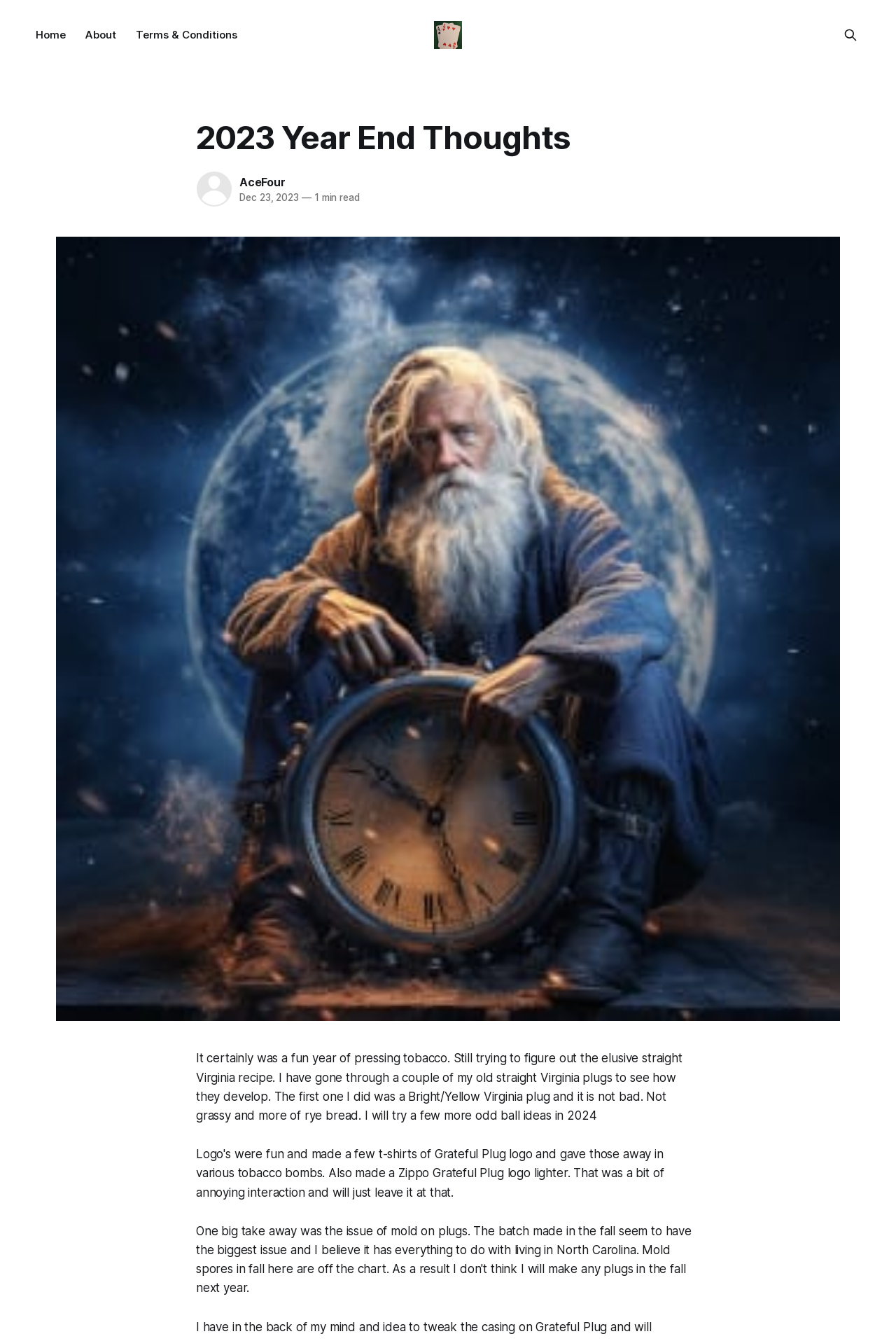Locate the UI element described as follows: "fruit". Return the bounding box coordinates as four float numbers between 0 and 1 in the order [left, top, right, bottom].

None